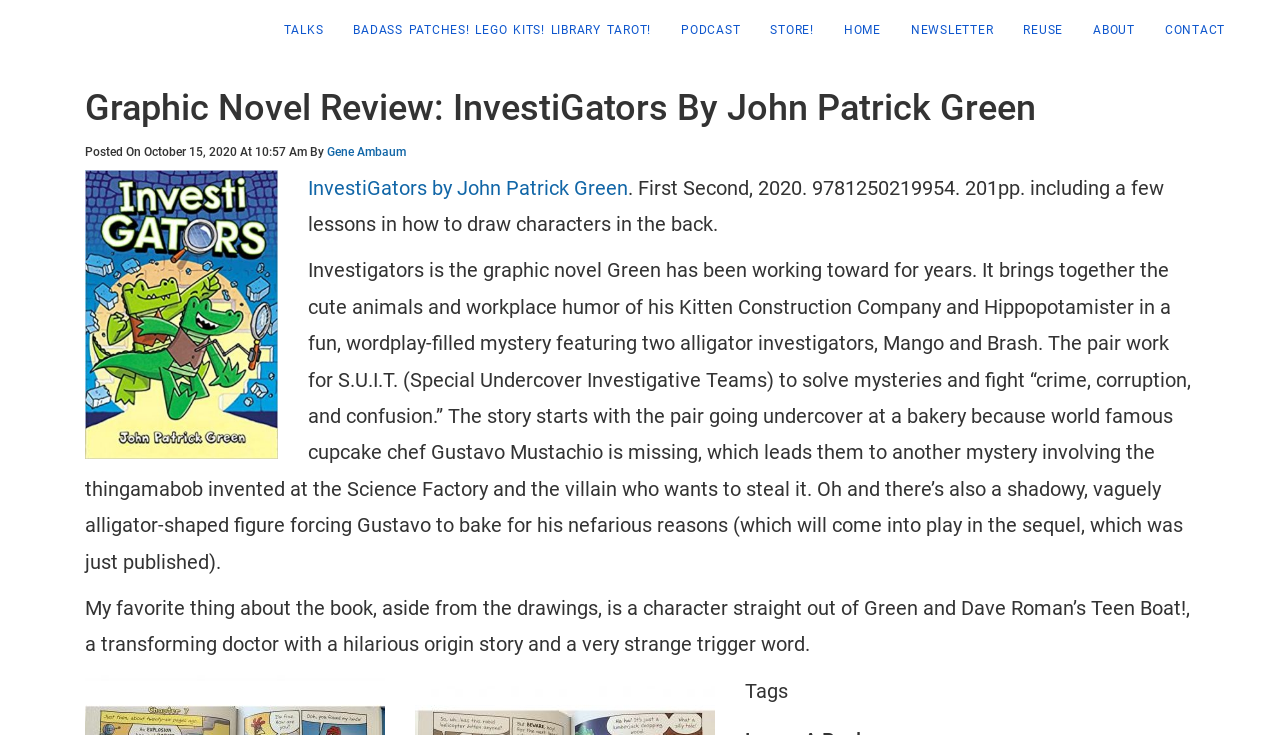Consider the image and give a detailed and elaborate answer to the question: 
How many pages does the graphic novel have?

The number of pages in the graphic novel is mentioned in the text as 201pp, which includes a few lessons in how to draw characters in the back.